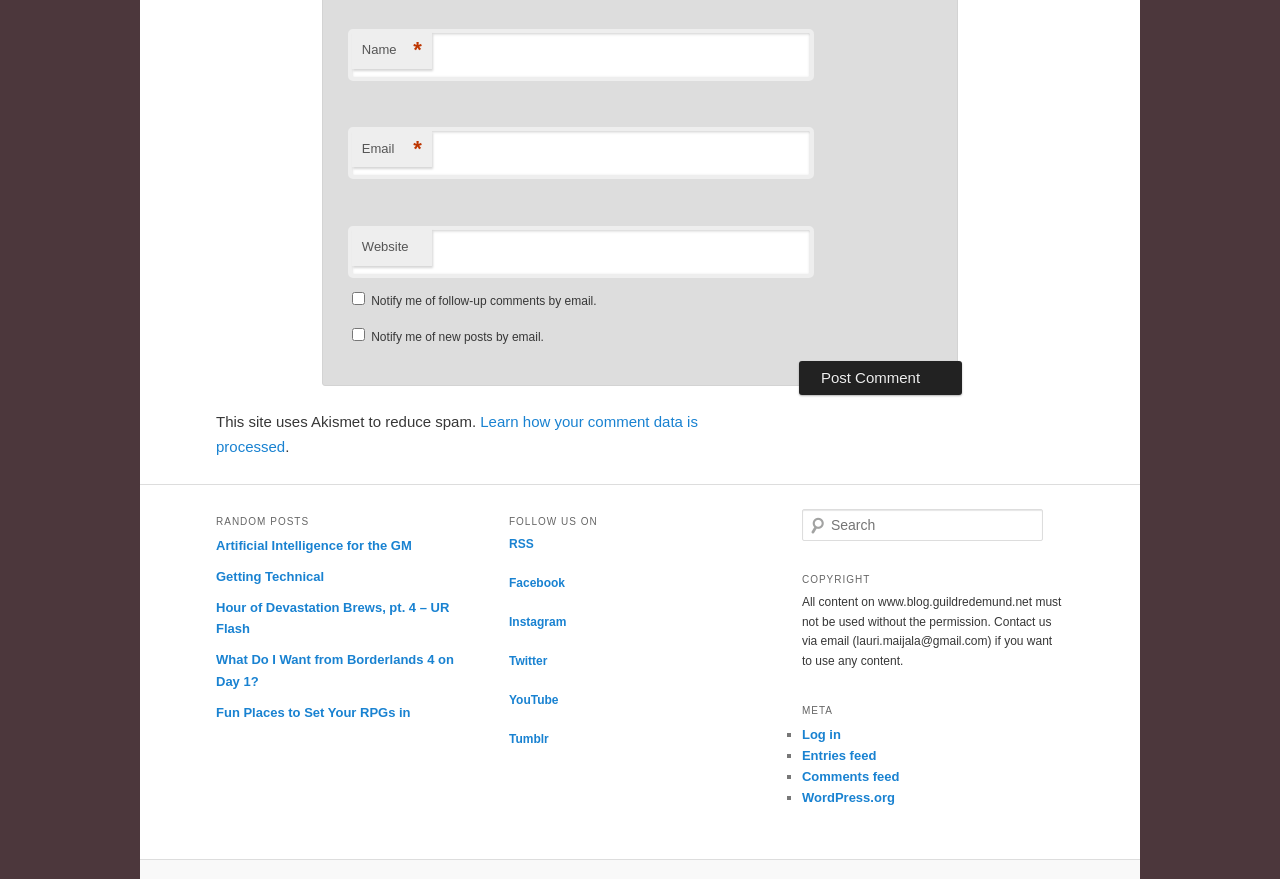What is the copyright policy of the website?
Examine the image and give a concise answer in one word or a short phrase.

Content cannot be used without permission